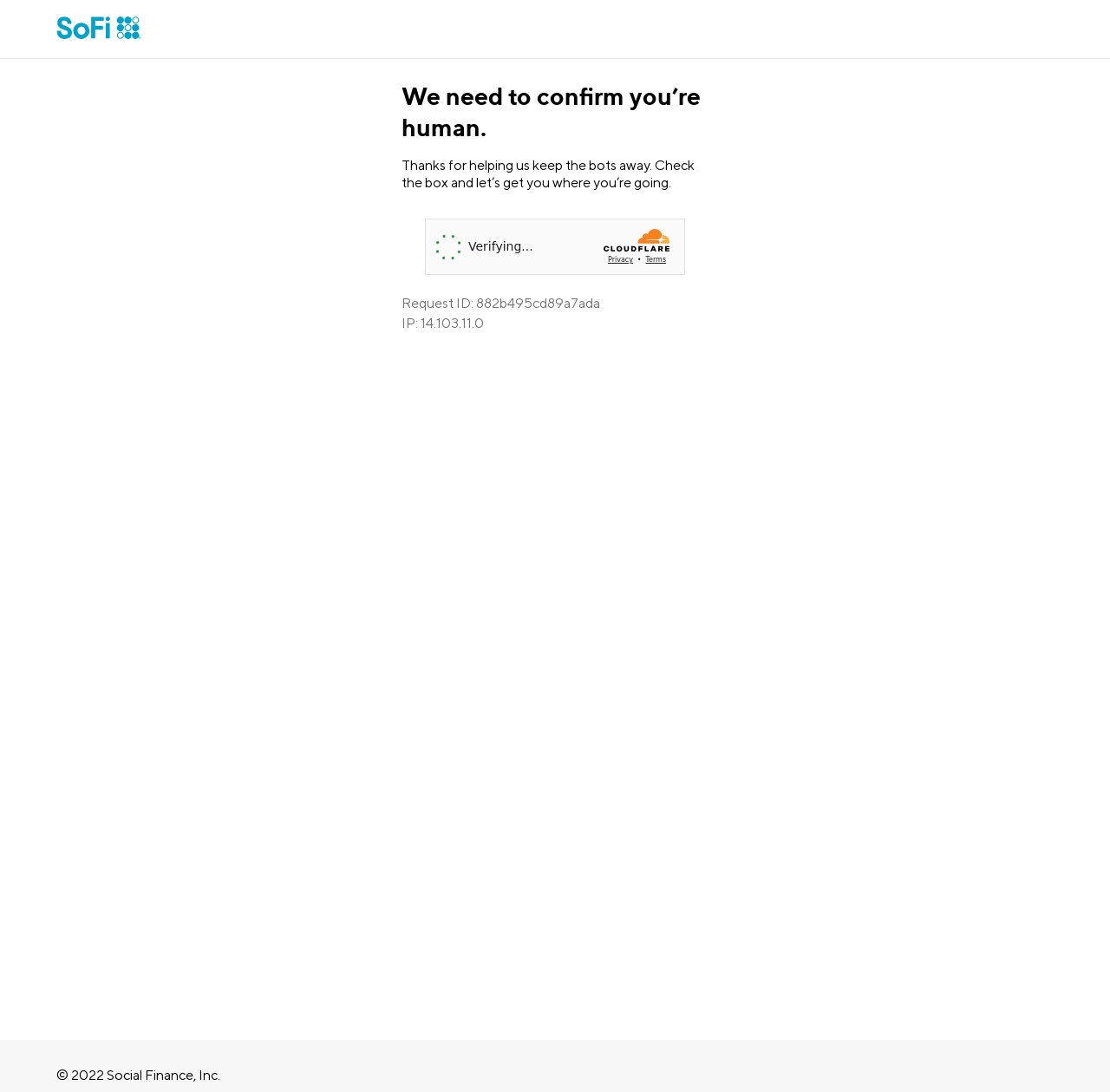What is the IP address of the user?
Please elaborate on the answer to the question with detailed information.

The IP address of the user is displayed as 'IP: 14.103.11.0' on the webpage, which is likely used to identify the user's location.